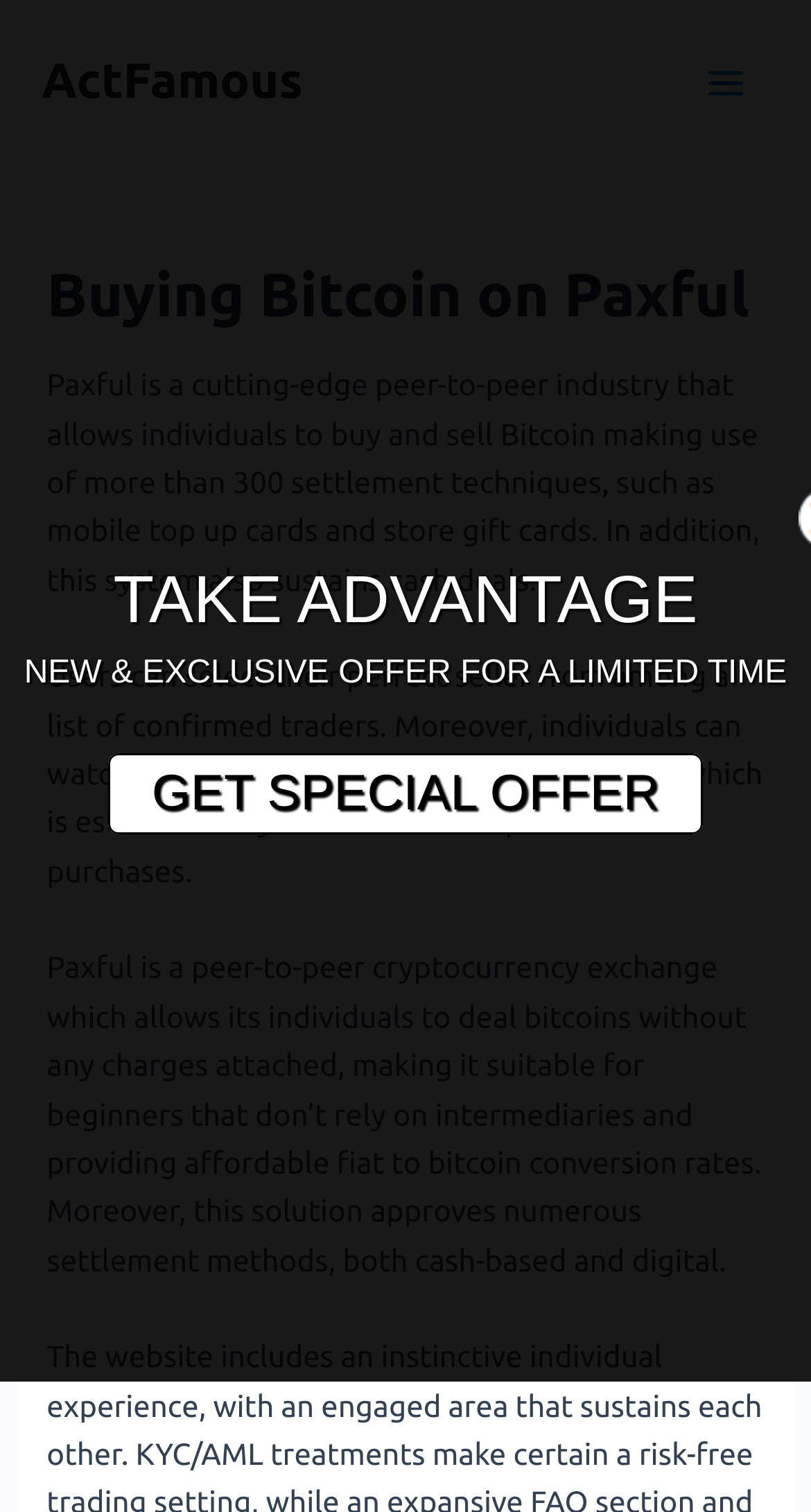Given the description GET SPECIAL OFFER, predict the bounding box coordinates of the UI element. Ensure the coordinates are in the format (top-left x, top-left y, bottom-right x, bottom-right y) and all values are between 0 and 1.

[0.133, 0.498, 0.867, 0.551]